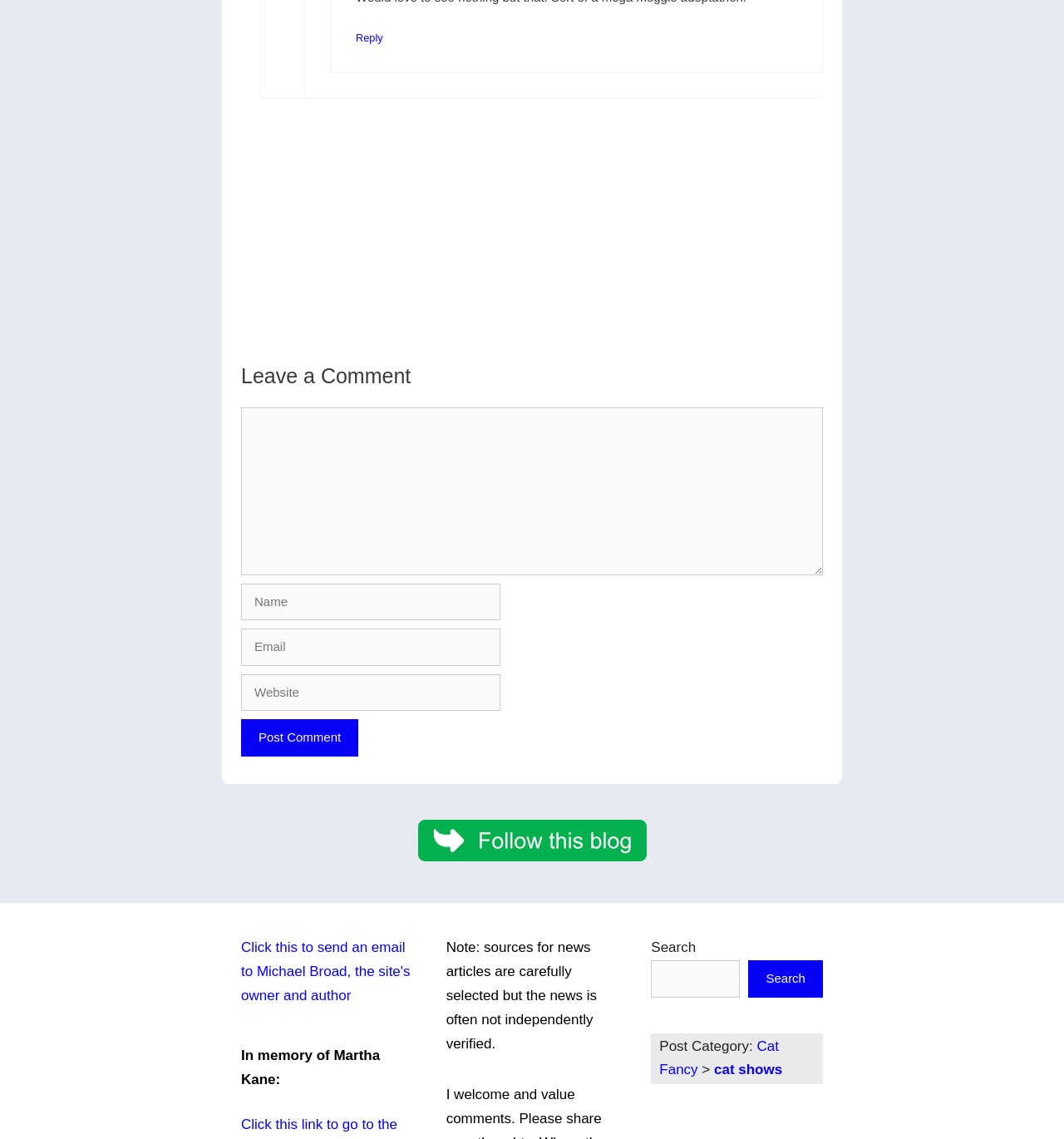What is the purpose of the textbox labeled 'Comment'?
Refer to the screenshot and deliver a thorough answer to the question presented.

The textbox labeled 'Comment' is required and is placed below the 'Leave a Comment' heading, indicating that it is used to input a comment to be posted.